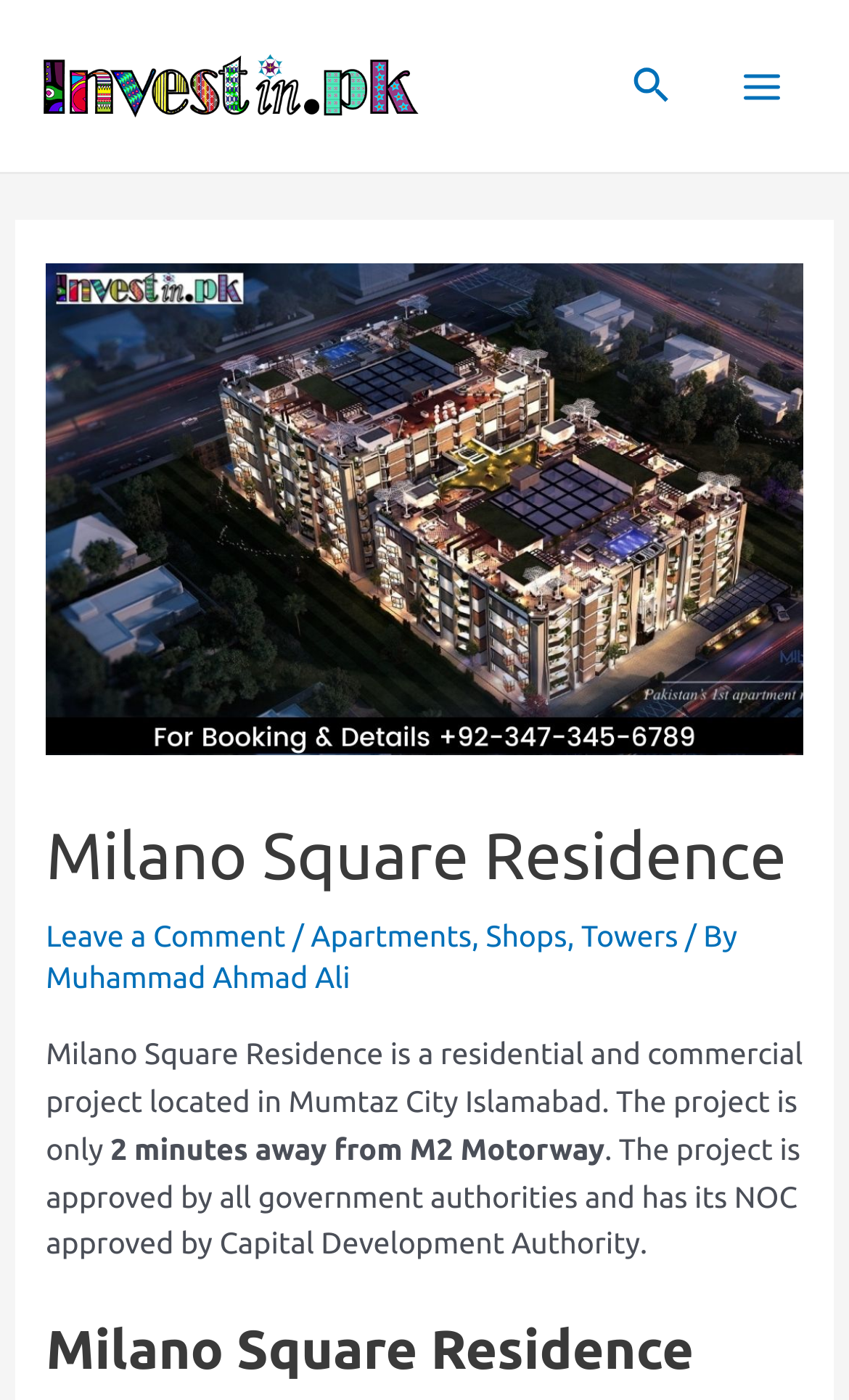Provide an in-depth caption for the elements present on the webpage.

The webpage is about Milano Square Residence, a residential and commercial project located in Mumtaz City Islamabad. At the top left, there is a link to "Invest In Pakistan" accompanied by an image with the same name. To the right of this link, there is a search icon link with an image. On the top right, there is a main menu button with an image.

Below the top navigation, there is a large header section that spans the entire width of the page. Within this section, there is a prominent image of Milano Square Residence, followed by a heading with the same name. Below the heading, there are links to "Leave a Comment", "Apartments", "Shops", and "Towers", separated by slashes.

The main content of the page starts with a paragraph of text that describes Milano Square Residence as a residential and commercial project located in Mumtaz City Islamabad. The project is mentioned to be only 2 minutes away from M2 Motorway. The text continues to describe the project's approval status, stating that it has been approved by all government authorities and has its NOC approved by Capital Development Authority.

At the bottom of the page, there is a heading with the same name as the project, and a "Post navigation" text at the very bottom left.